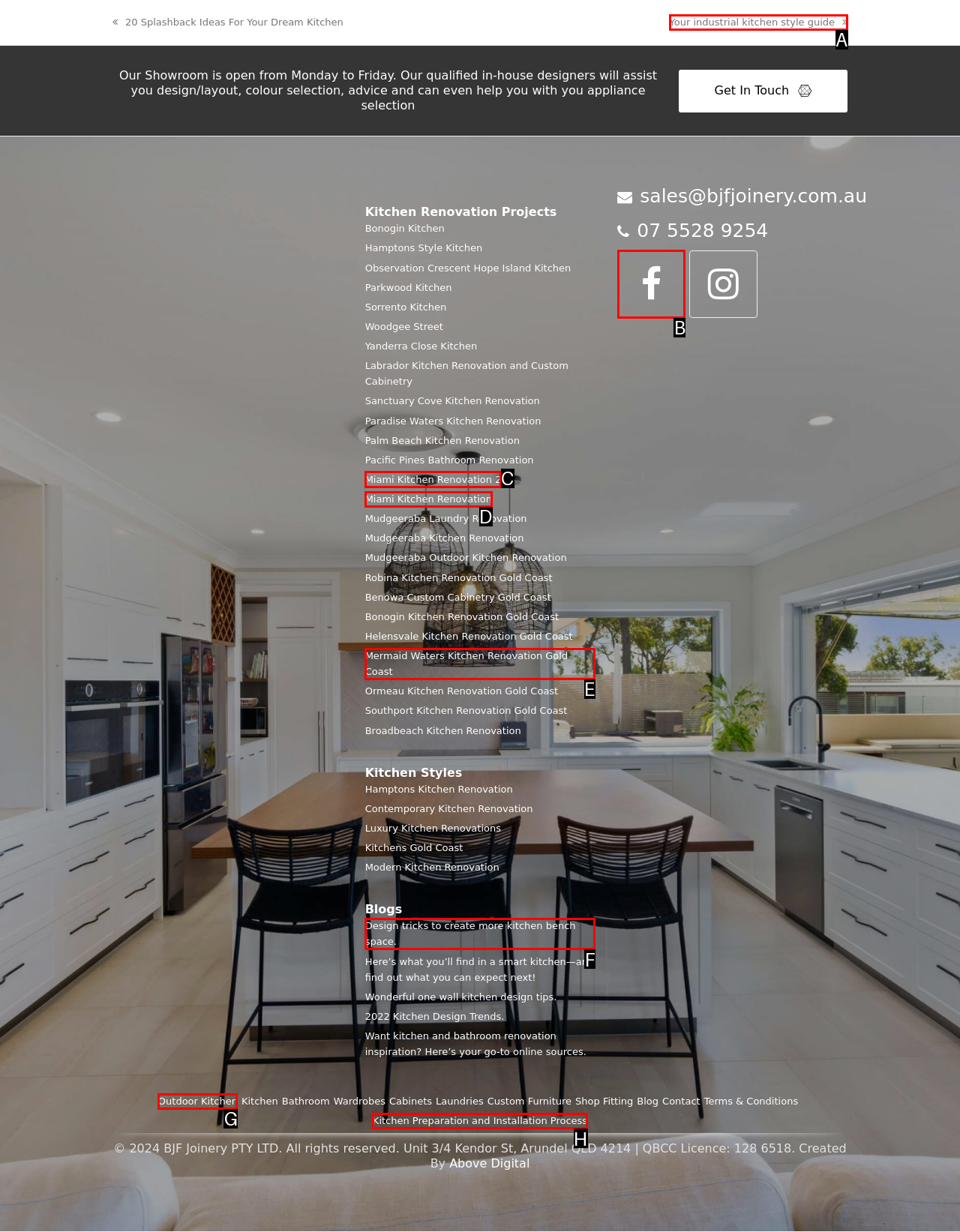Which option should you click on to fulfill this task: Read 'Design tricks to create more kitchen bench space.' blog? Answer with the letter of the correct choice.

F